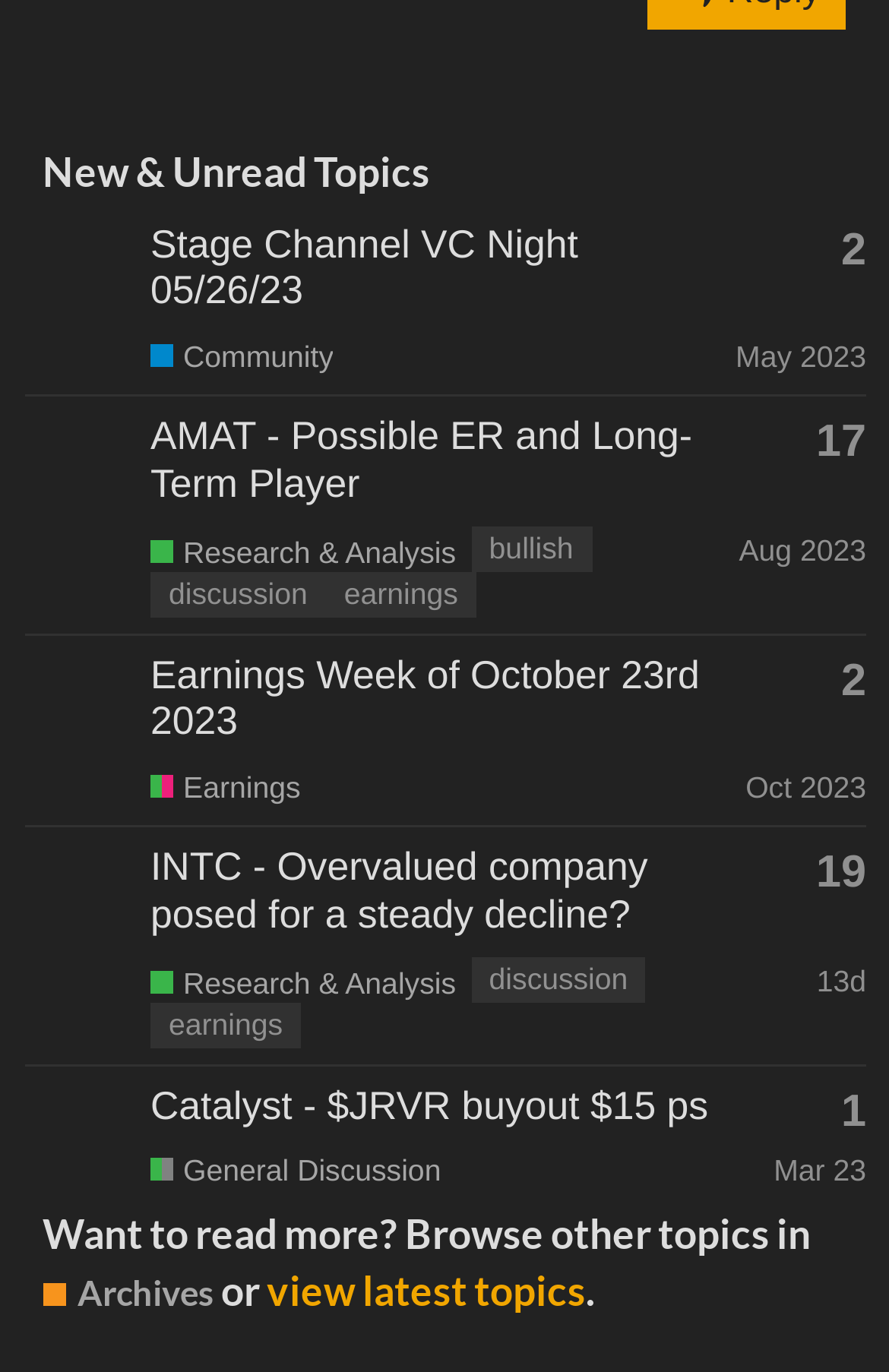Provide the bounding box coordinates of the UI element this sentence describes: "1".

[0.946, 0.795, 0.974, 0.828]